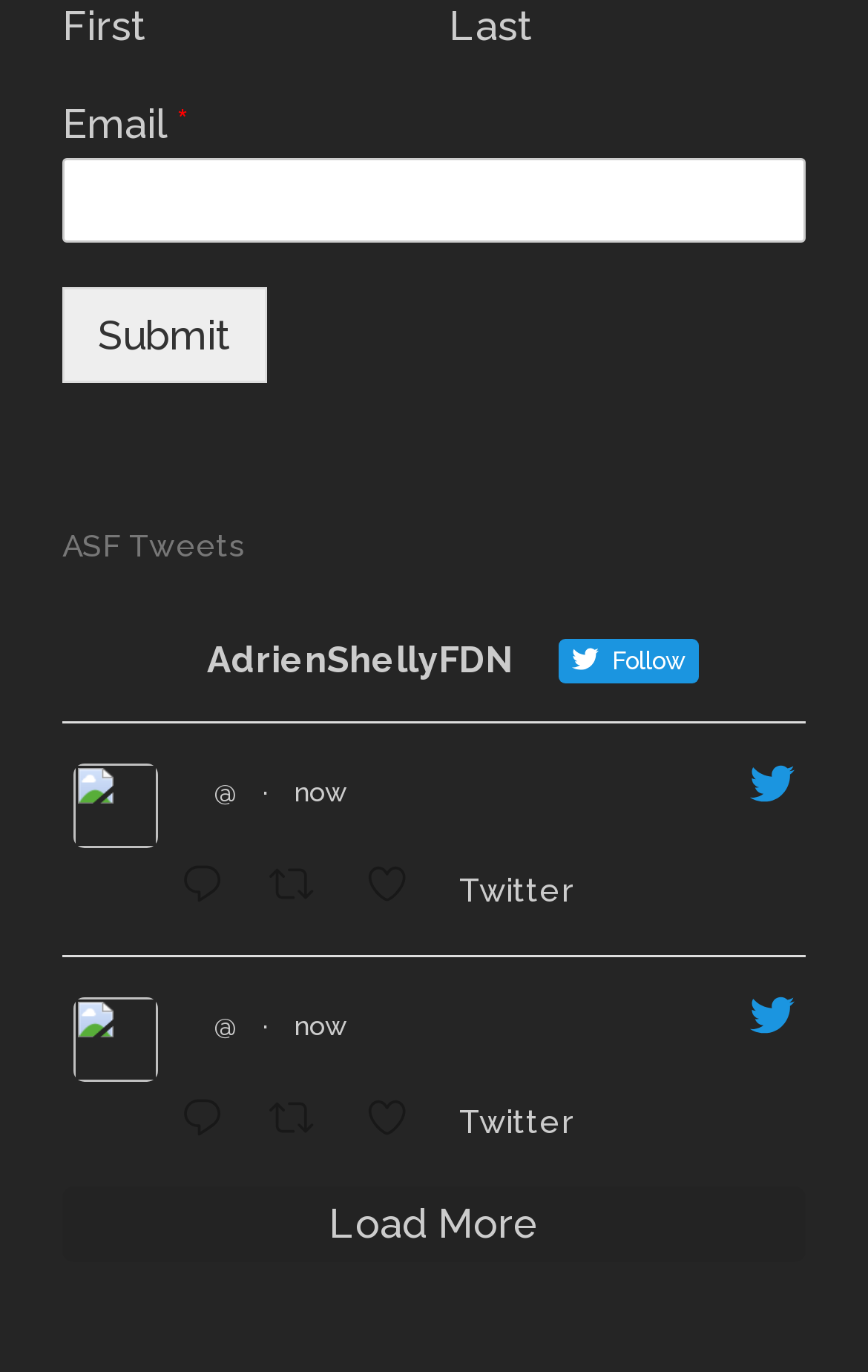What social media platform is referenced?
Answer the question with as much detail as you can, using the image as a reference.

The links 'Reply on Twitter', 'Retweet on Twitter', and 'Like on Twitter' suggest that the social media platform being referenced is Twitter.